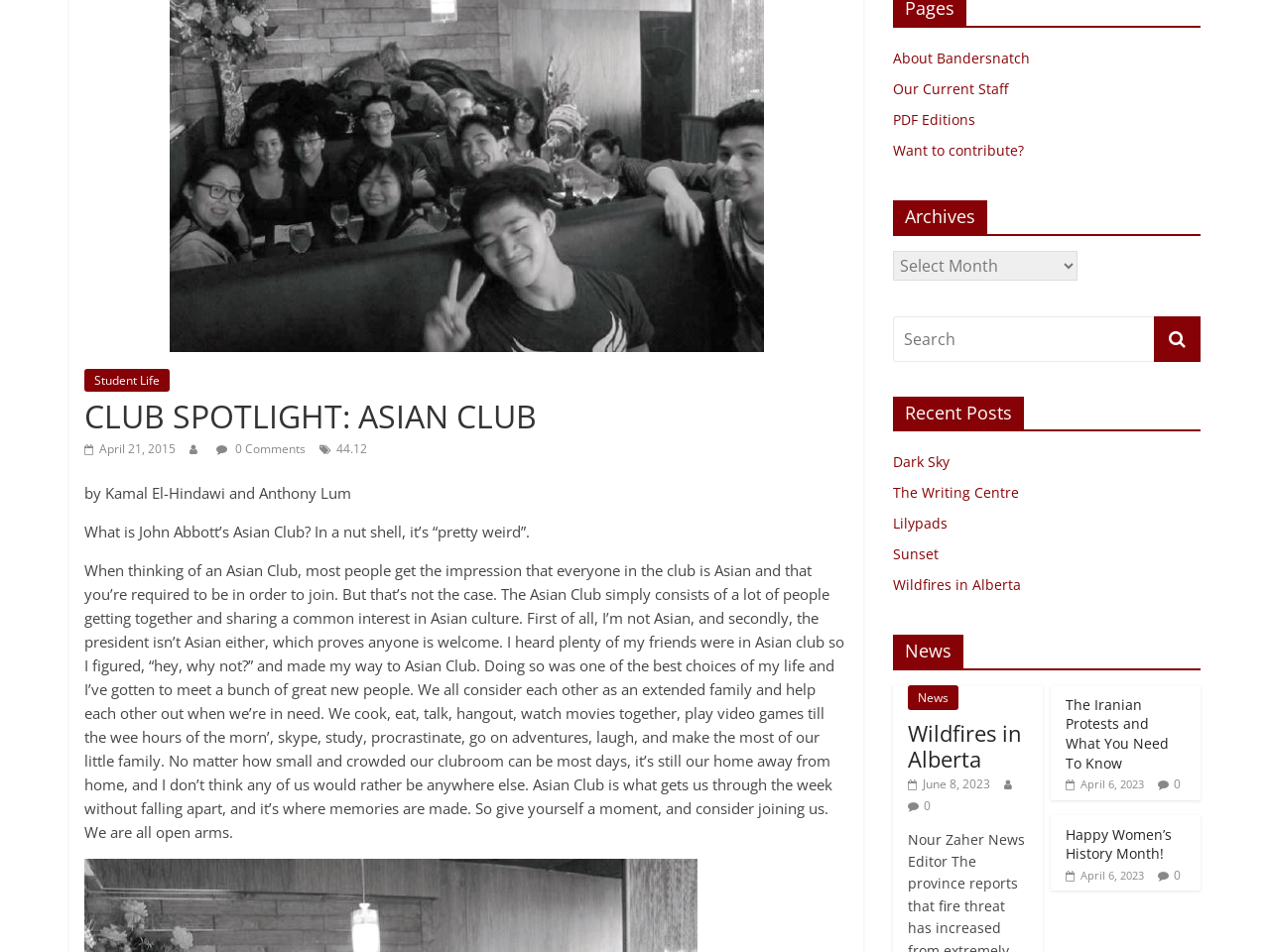Determine the bounding box coordinates of the UI element described by: "Happy Women’s History Month!".

[0.839, 0.866, 0.923, 0.906]